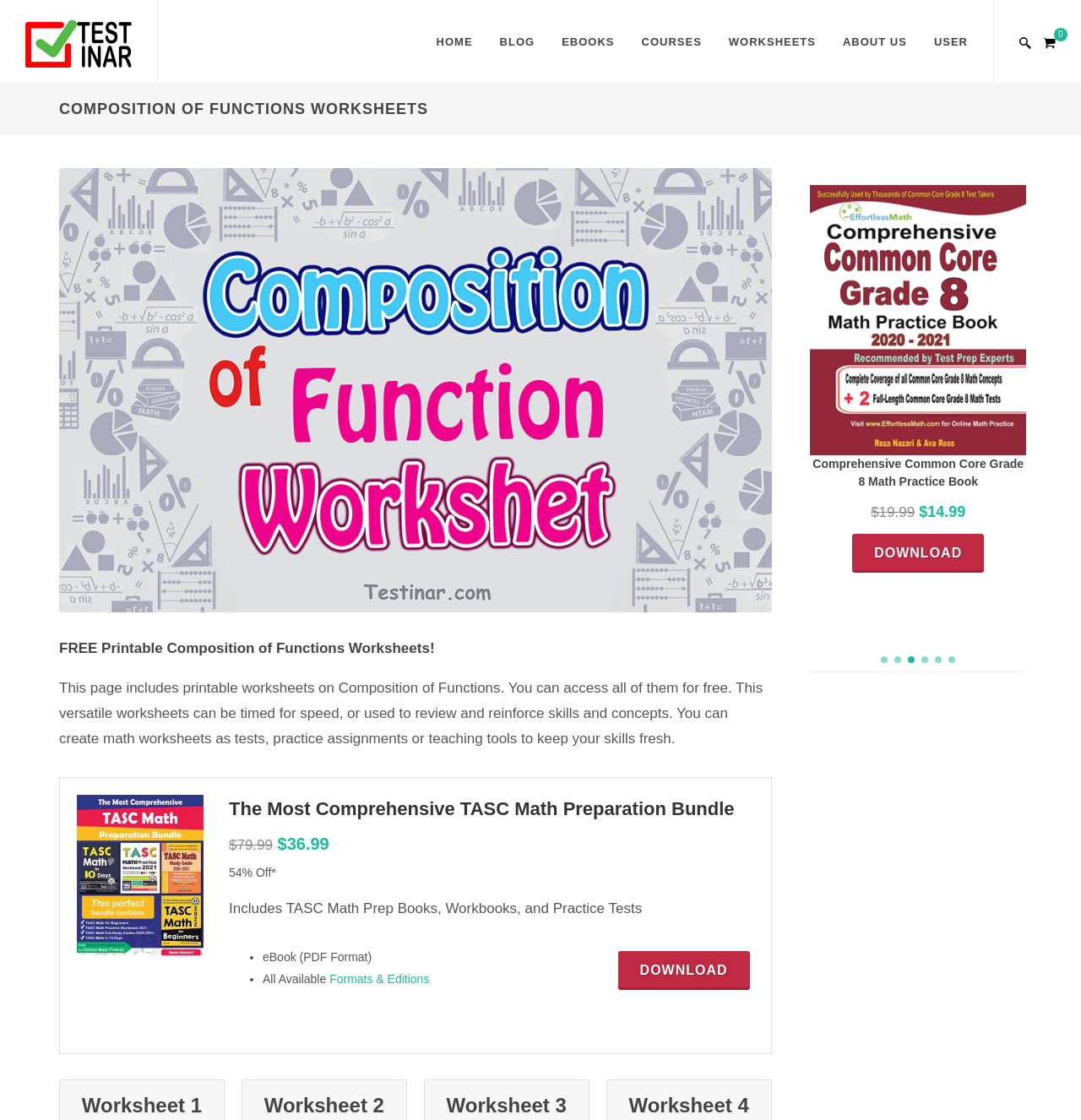Please provide the main heading of the webpage content.

COMPOSITION OF FUNCTIONS WORKSHEETS